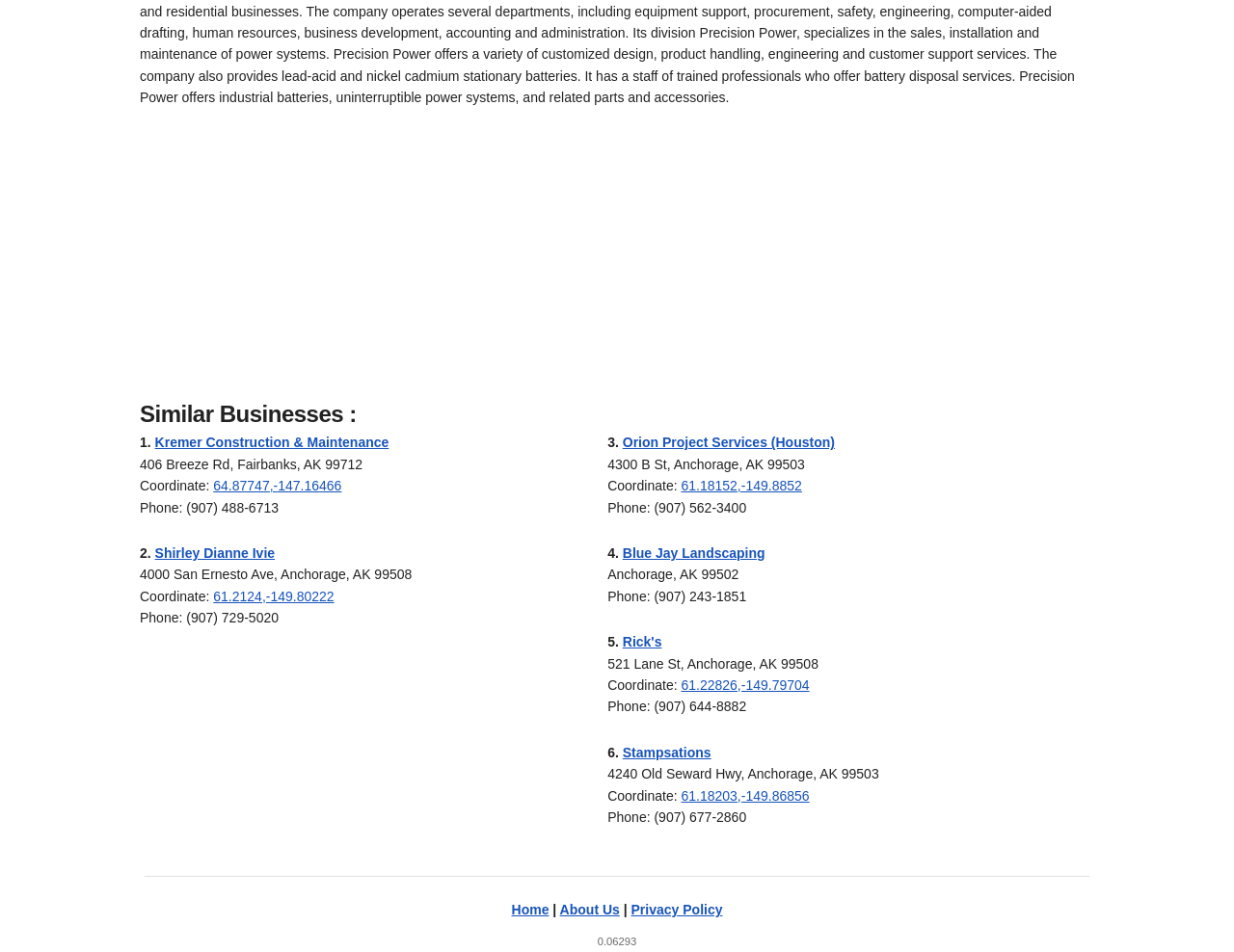Identify the bounding box coordinates for the UI element described as follows: 61.18203,-149.86856. Use the format (top-left x, top-left y, bottom-right x, bottom-right y) and ensure all values are floating point numbers between 0 and 1.

[0.552, 0.827, 0.656, 0.844]